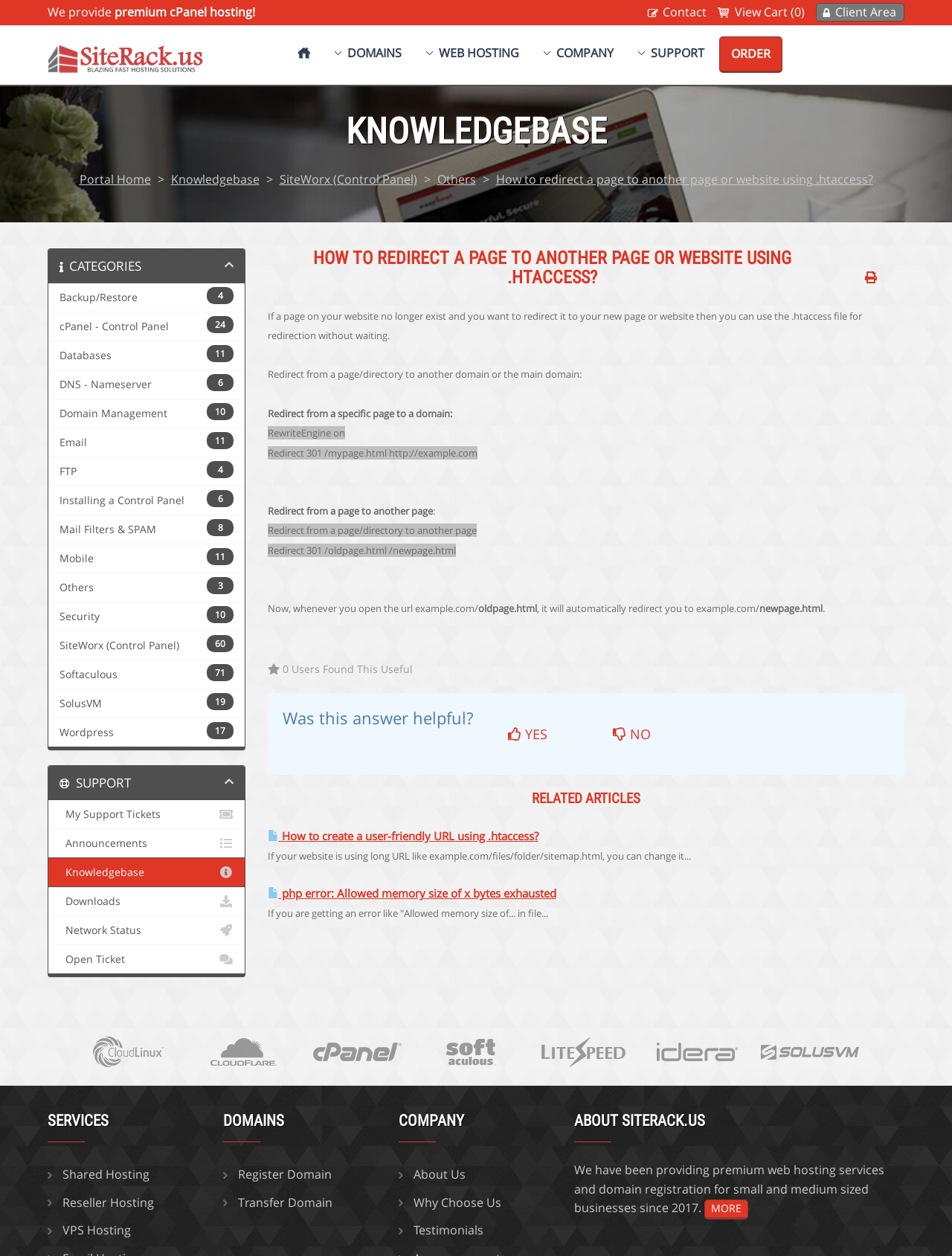What is the main topic of this webpage?
Please ensure your answer is as detailed and informative as possible.

Based on the content of the webpage, it appears to be a knowledgebase article that provides information on how to redirect a page to another page or website using .htaccess. The article includes examples of code and explanations of how to use .htaccess for redirection.